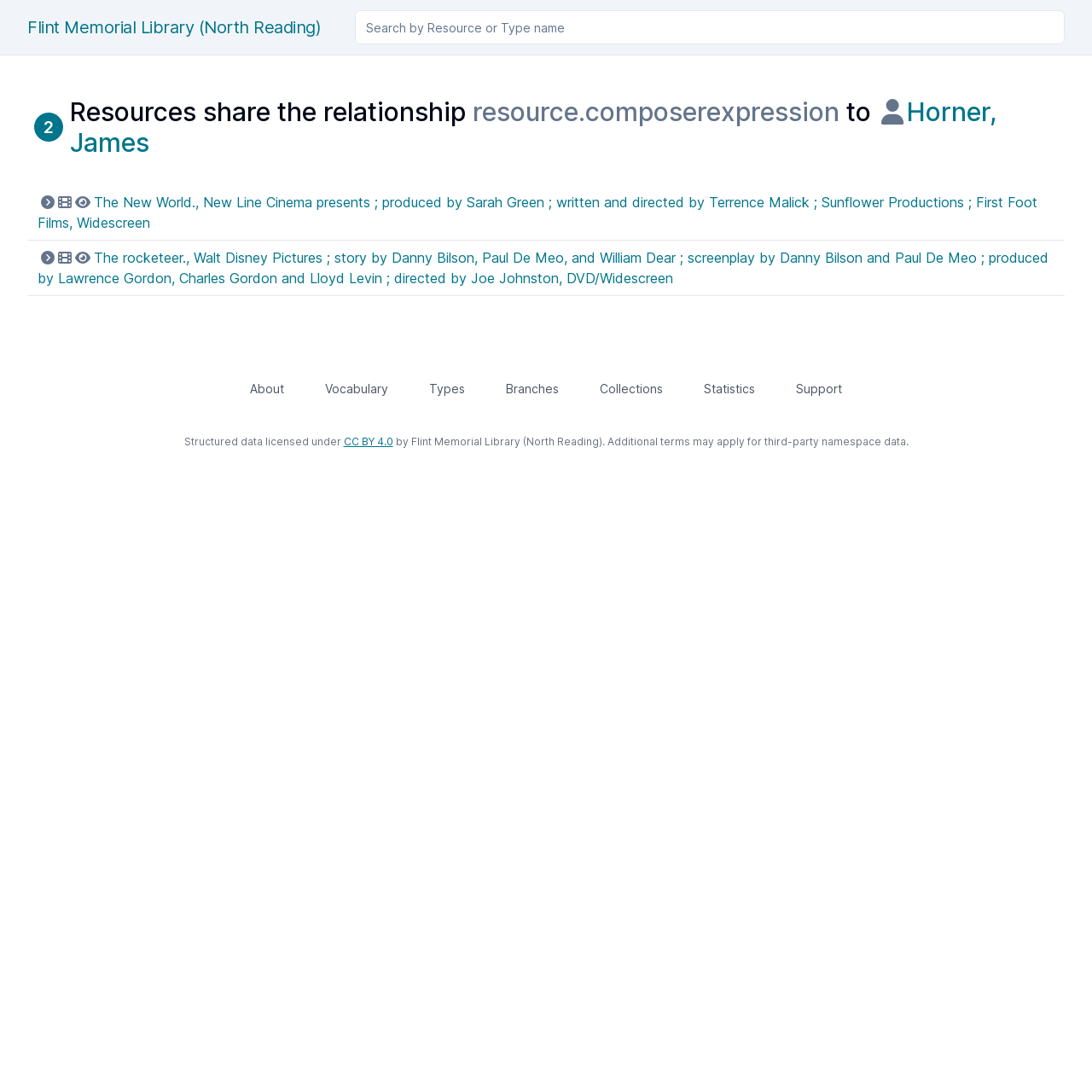How many resources are shown on this page?
Examine the image and give a concise answer in one word or a short phrase.

2